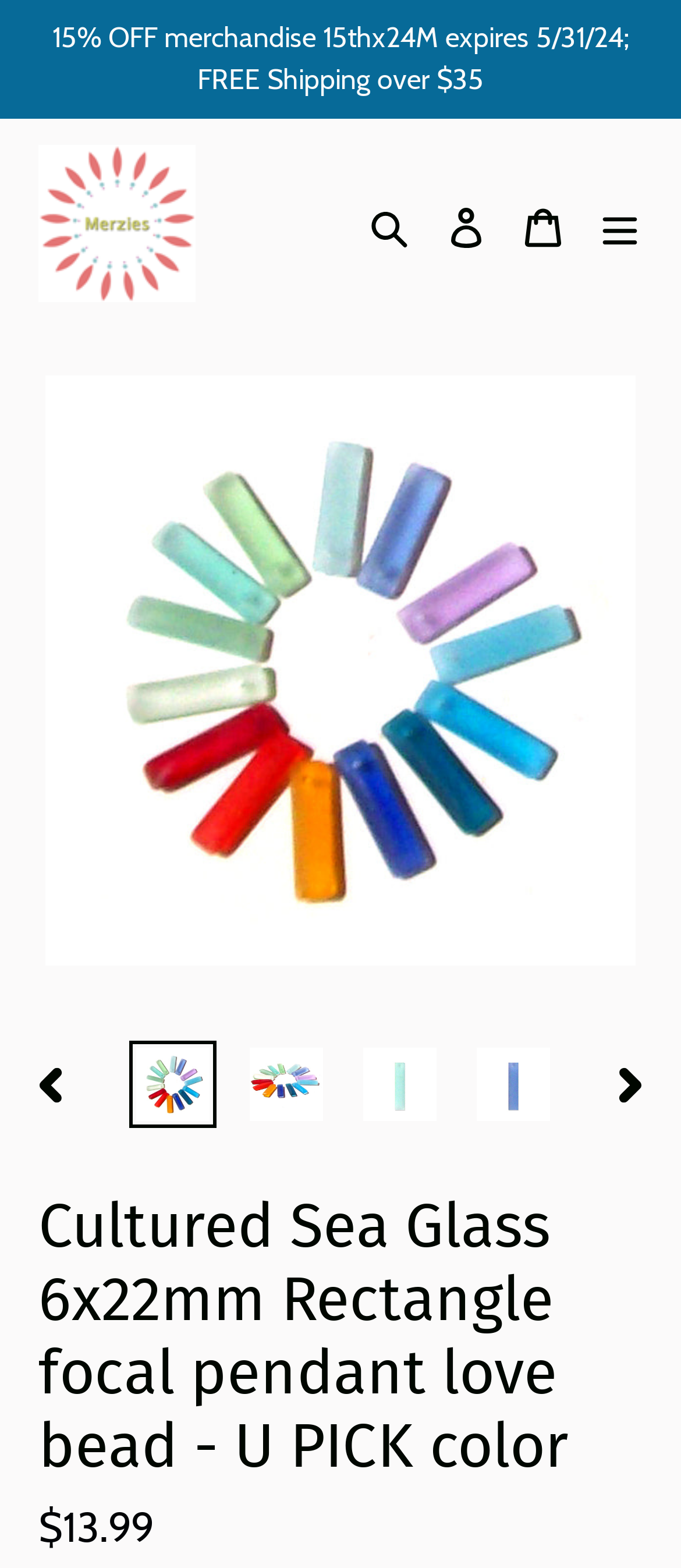Locate the bounding box coordinates of the element that should be clicked to execute the following instruction: "Click the 'Menu' button".

[0.854, 0.115, 0.967, 0.17]